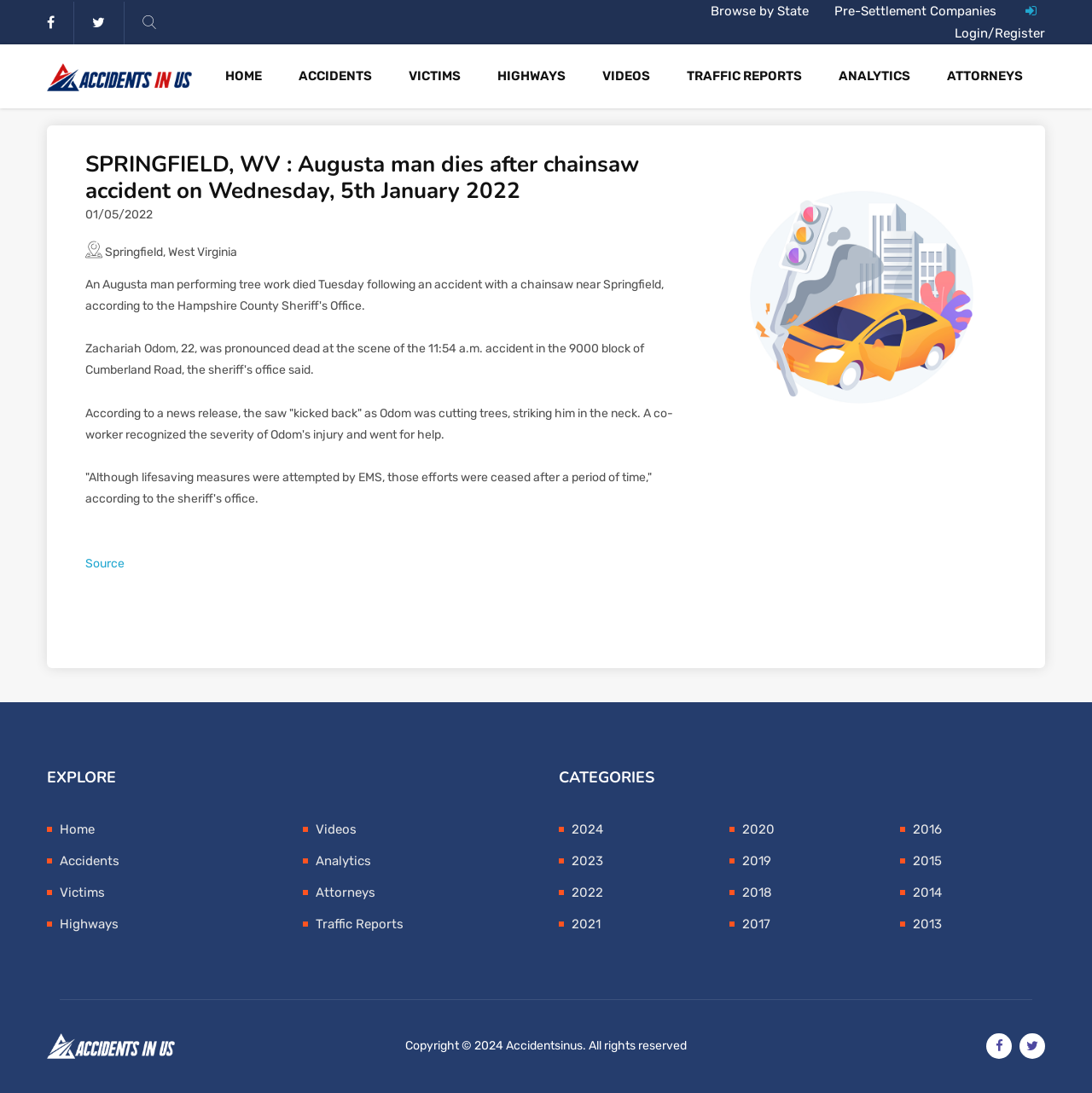How many links are in the header section?
Using the information presented in the image, please offer a detailed response to the question.

The header section contains 11 links, including 'HOME', 'ACCIDENTS', 'VICTIMS', 'HIGHWAYS', 'VIDEOS', 'TRAFFIC REPORTS', 'ANALYTICS', 'ATTORNEYS', 'Browse by State', 'Pre-Settlement Companies', and 'Login'.